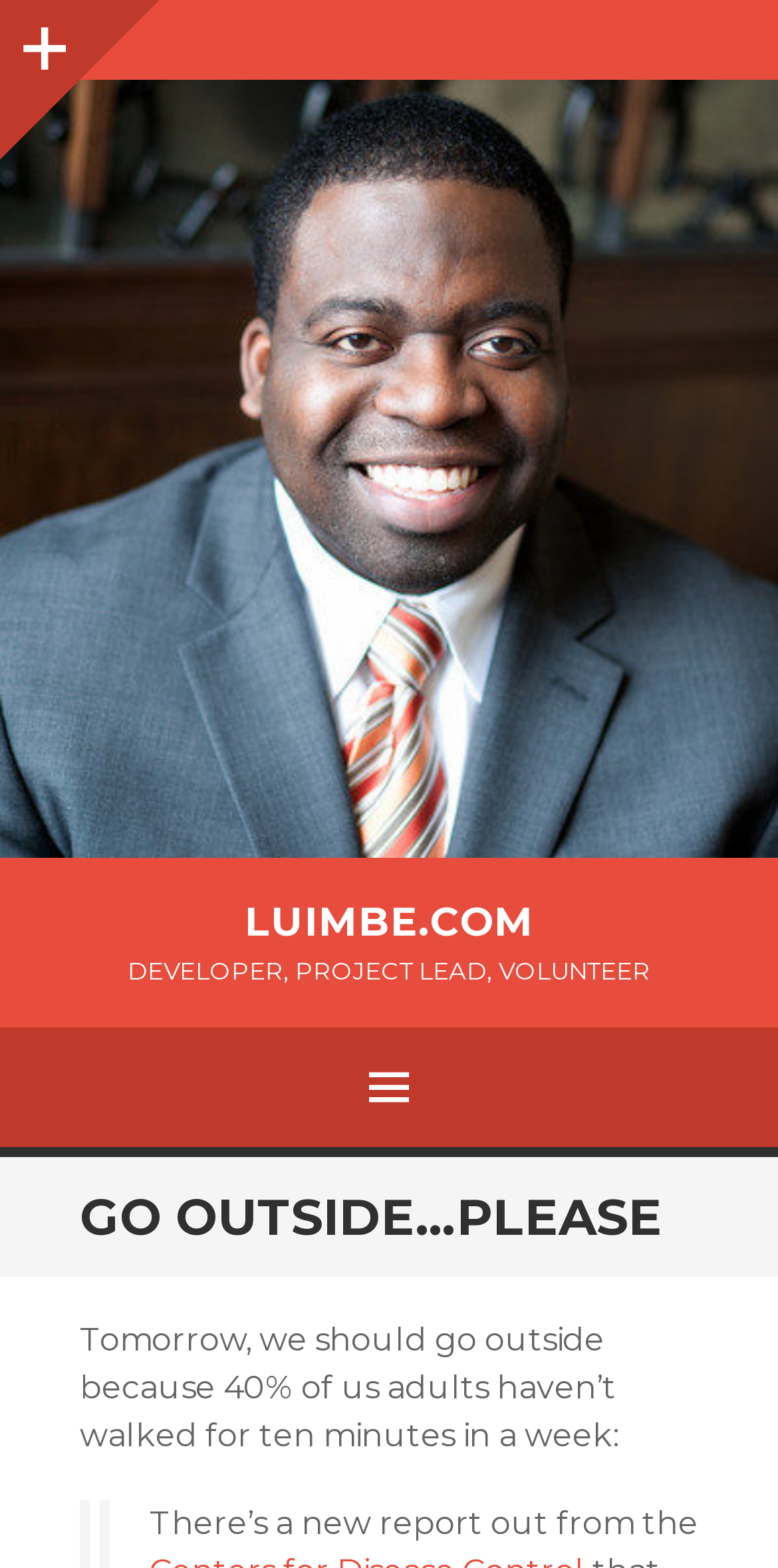Answer the question with a brief word or phrase:
What is the profession of the person mentioned on the webpage?

Developer, Project Lead, Volunteer